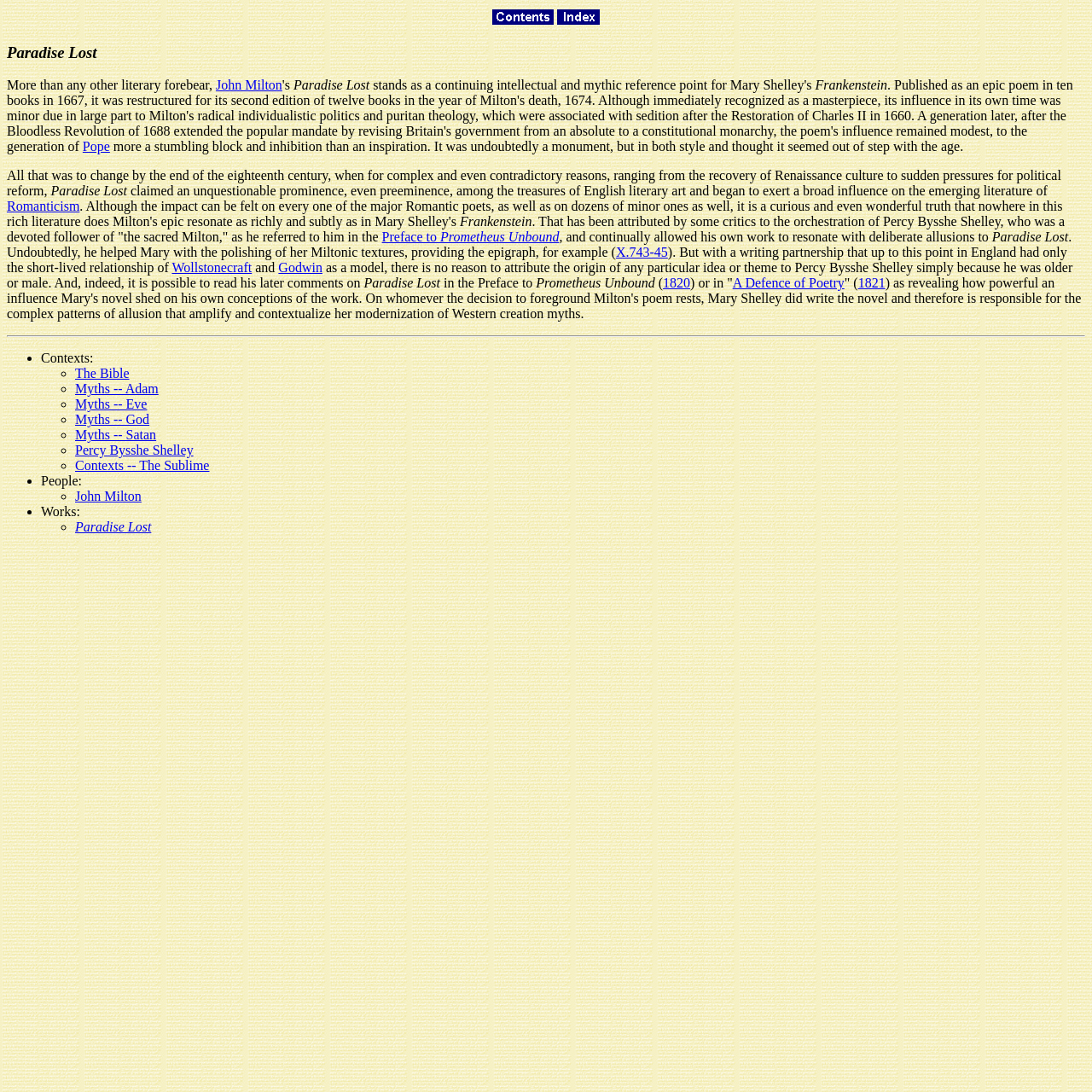What are the main categories listed on the webpage?
Provide an in-depth answer to the question, covering all aspects.

The webpage has three main categories listed: 'Contexts', 'People', and 'Works', which are indicated by bullet points and contain links to related topics such as 'The Bible', 'John Milton', and 'Paradise Lost'.